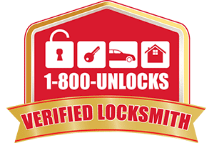What type of services does the logo represent?
Please use the image to deliver a detailed and complete answer.

The logo of '1-800-UNLOCKS' includes various icons such as a lock, a key, a car, and a house, which signify that the company provides comprehensive lock and key solutions for various needs, including residential and automotive services.